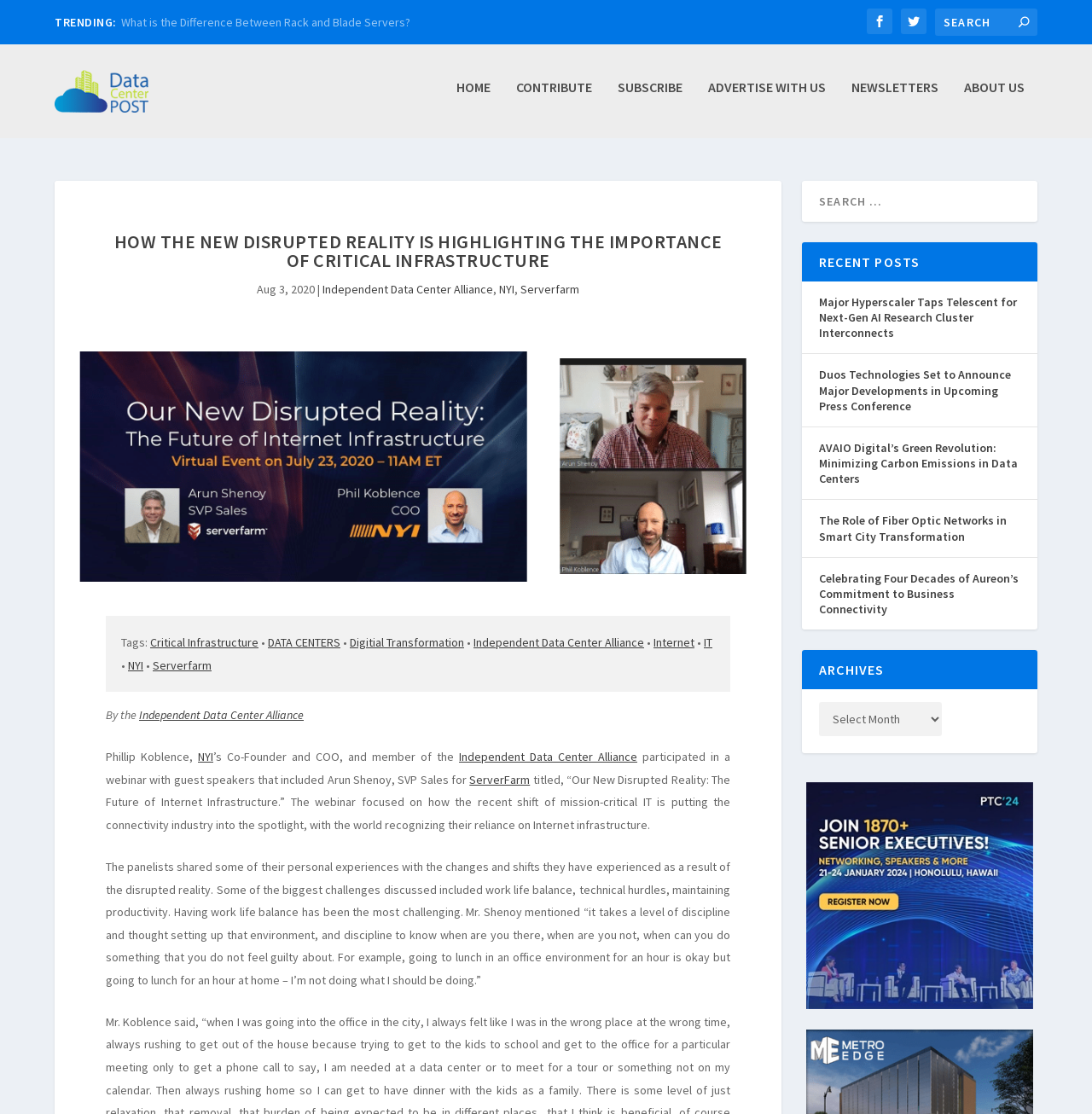Pinpoint the bounding box coordinates of the area that must be clicked to complete this instruction: "Select a month from the archives".

[0.75, 0.623, 0.862, 0.654]